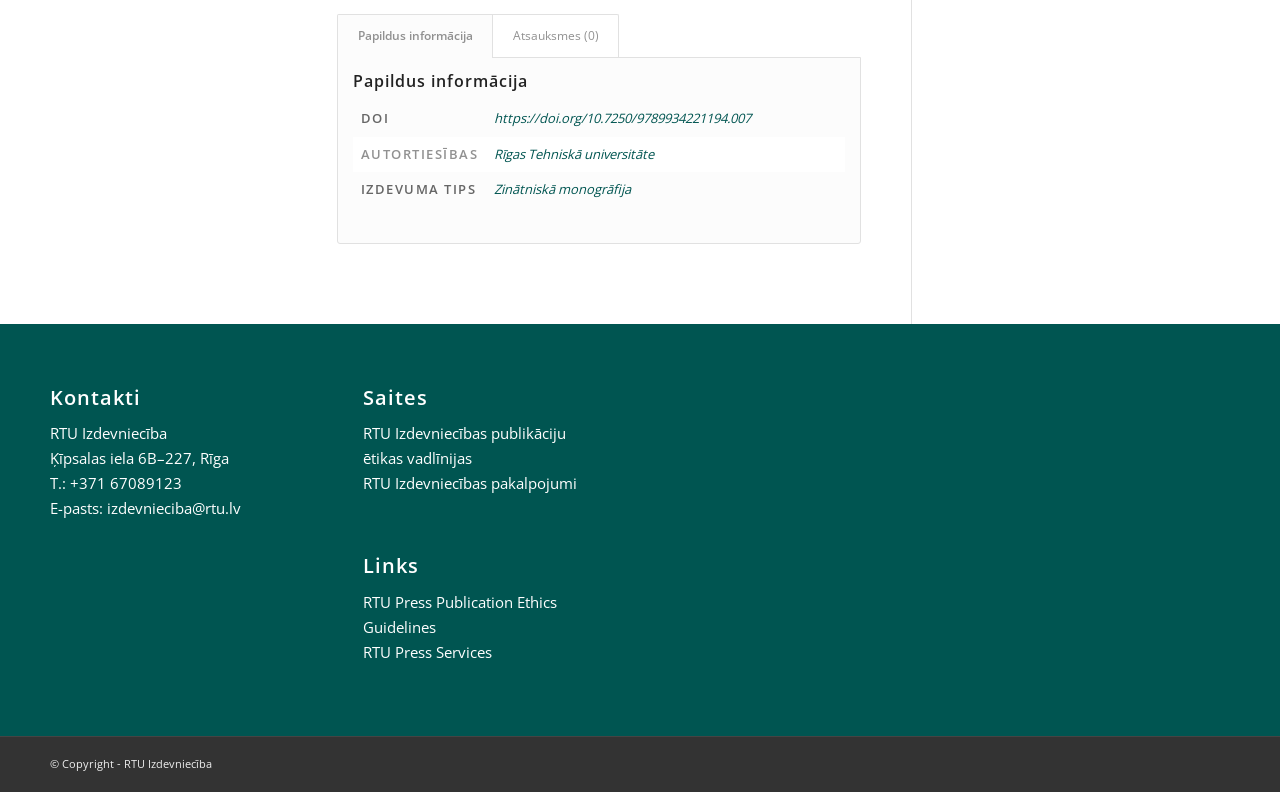Kindly provide the bounding box coordinates of the section you need to click on to fulfill the given instruction: "Click on the 'Papildus informācija' tab".

[0.263, 0.017, 0.385, 0.074]